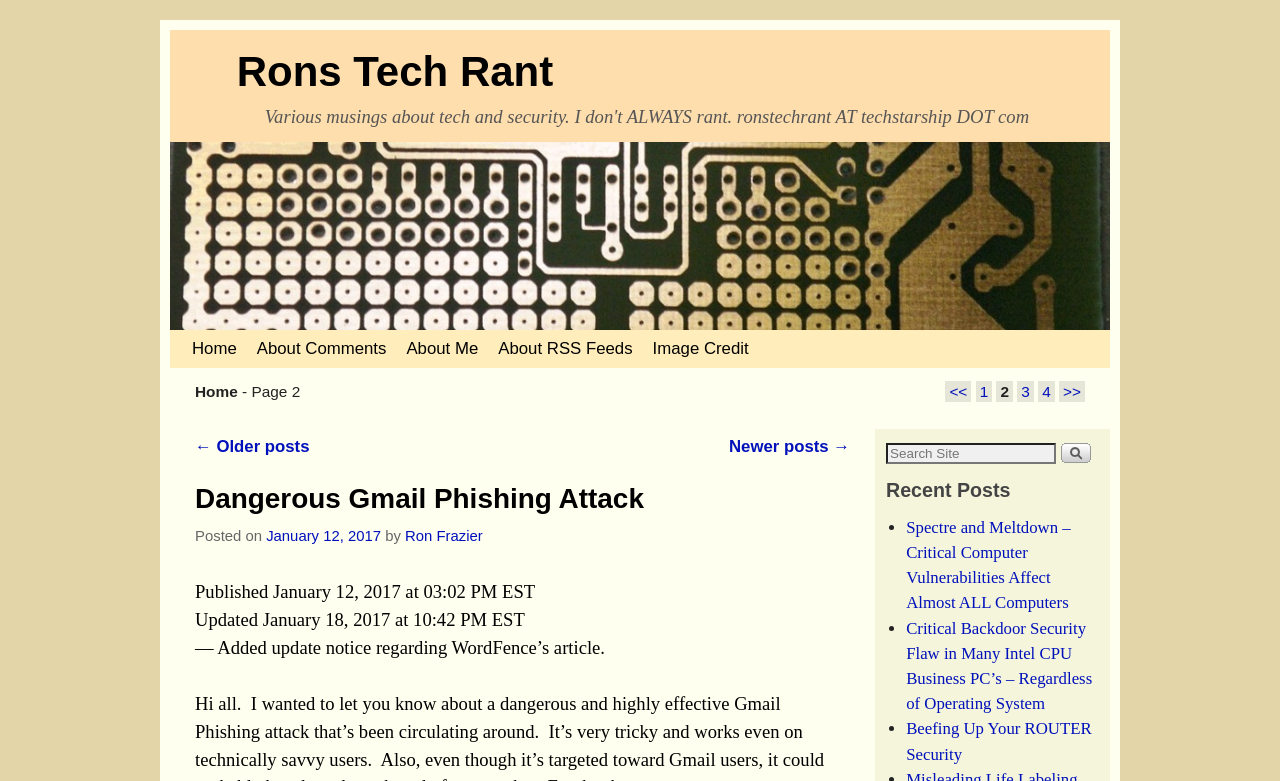Identify the bounding box coordinates of the section to be clicked to complete the task described by the following instruction: "Read the post about Gmail Phishing Attack". The coordinates should be four float numbers between 0 and 1, formatted as [left, top, right, bottom].

[0.152, 0.618, 0.503, 0.658]